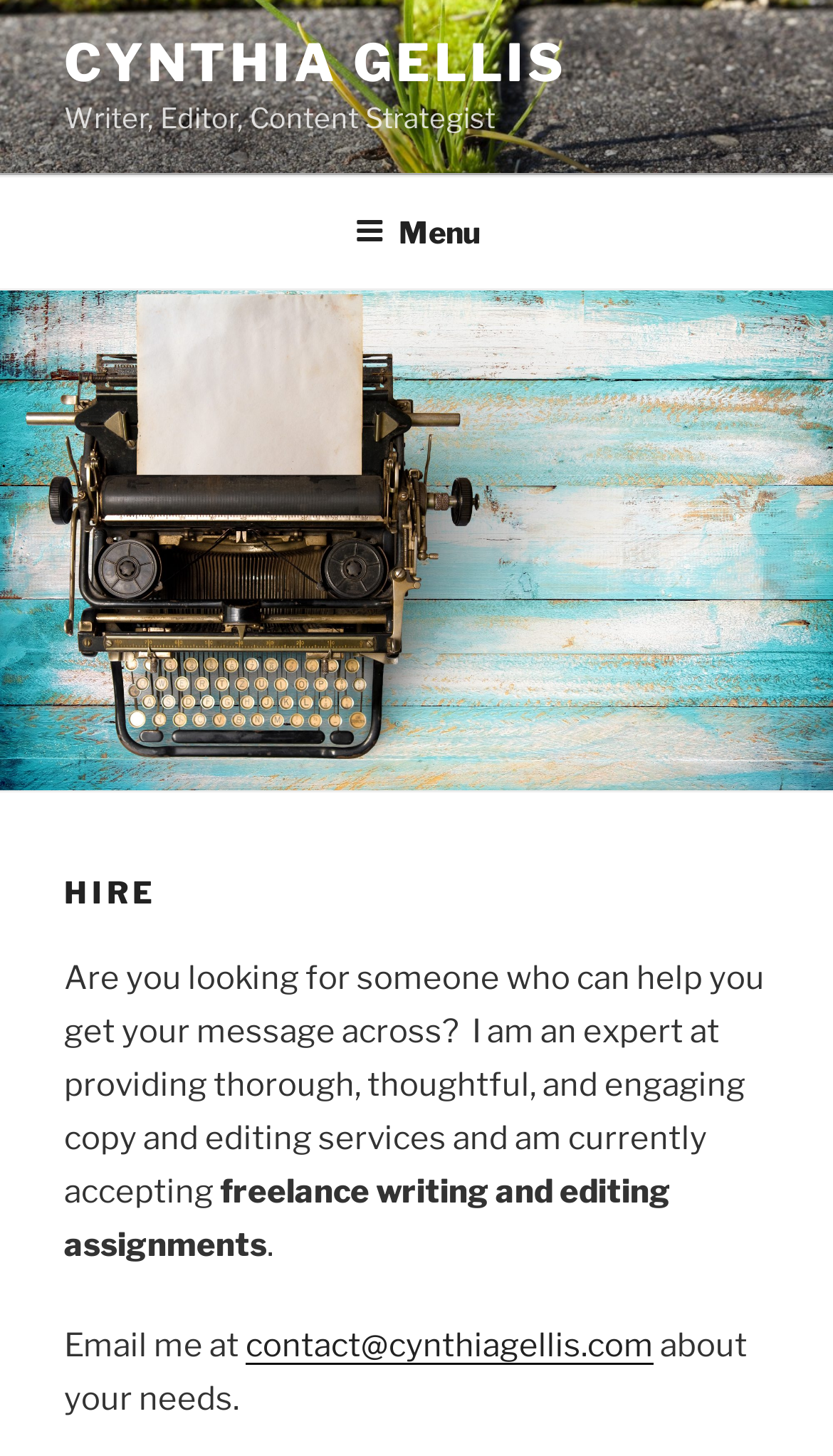What is the profession of Cynthia Gellis?
Using the visual information, reply with a single word or short phrase.

Writer, Editor, Content Strategist